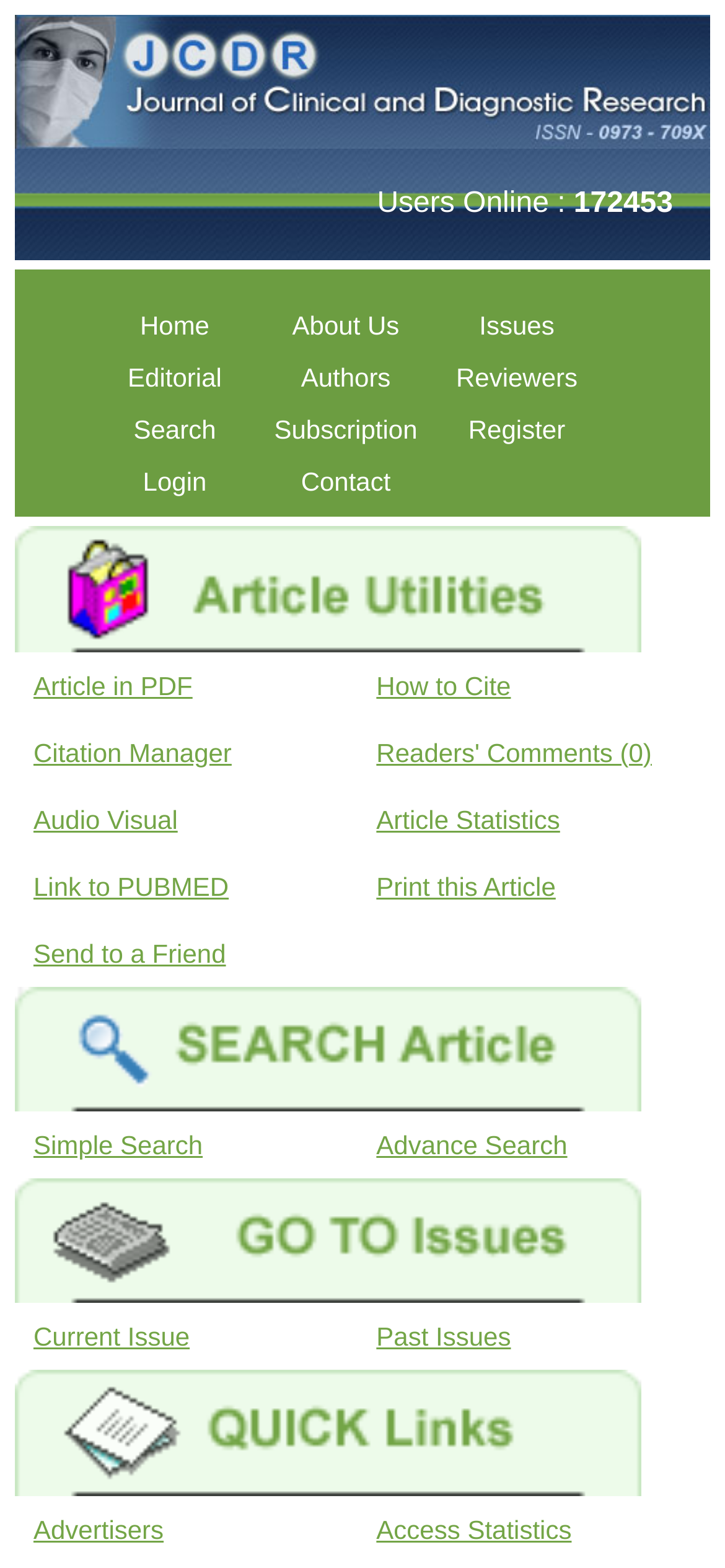Analyze the image and give a detailed response to the question:
What is the ISSN number of the Journal of Clinical and Diagnostic Research?

The ISSN number can be found in the image description at the top of the webpage, which says 'Journal of Clinical and Diagnostic Research, ISSN - 0973 - 709X'.